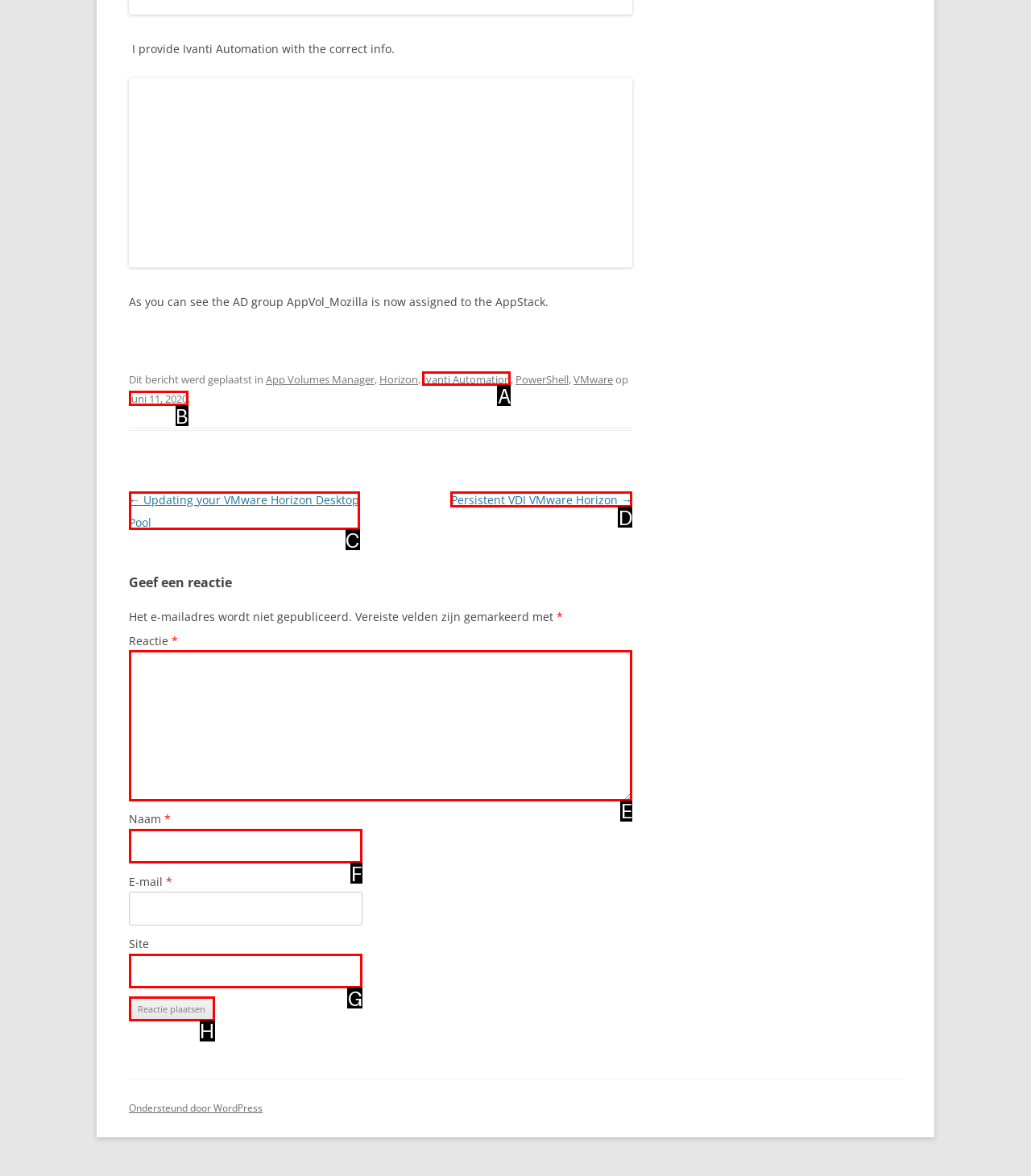Identify the correct lettered option to click in order to perform this task: Click the 'Ivanti Automation' link. Respond with the letter.

A